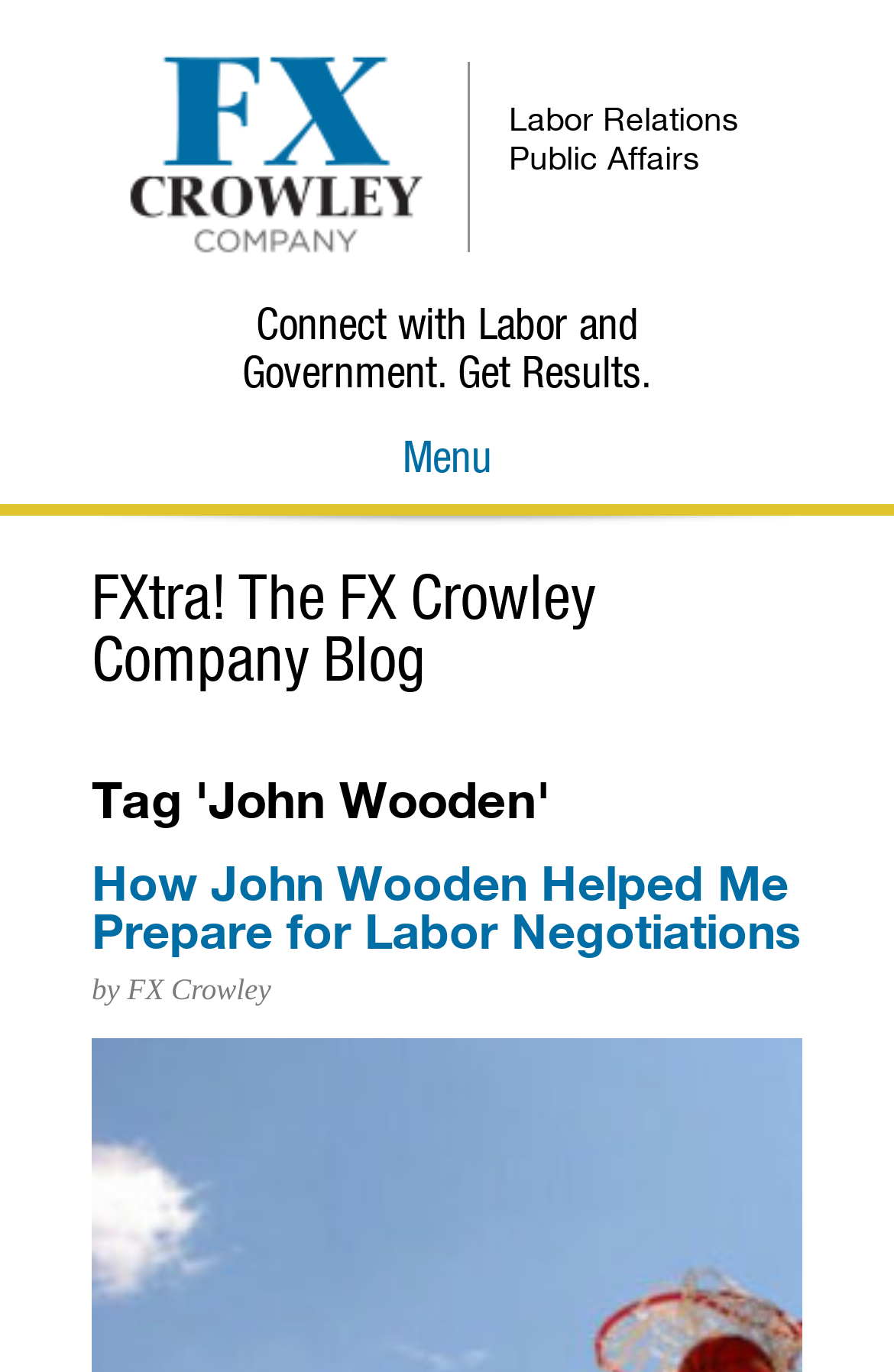Respond with a single word or phrase to the following question: What is the tag related to the blog post?

John Wooden